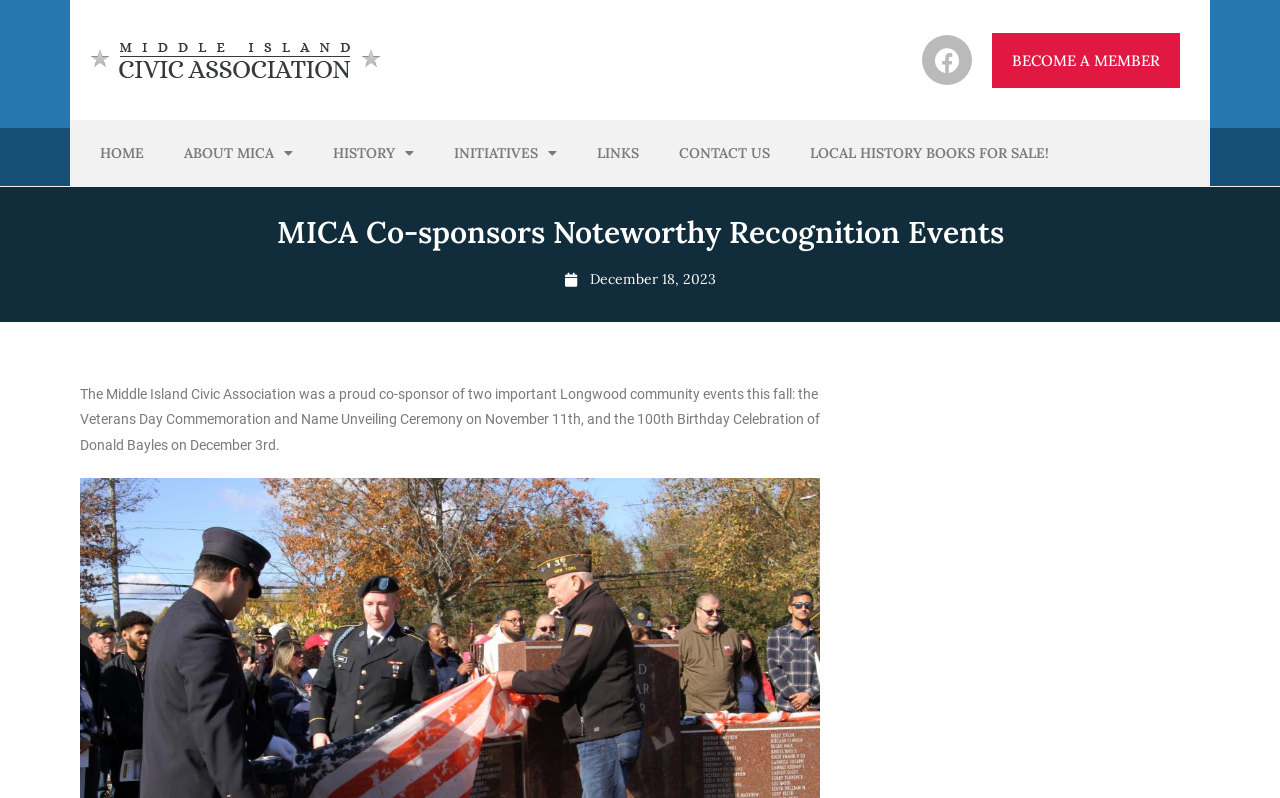Locate the bounding box coordinates of the region to be clicked to comply with the following instruction: "Learn about MICA". The coordinates must be four float numbers between 0 and 1, in the form [left, top, right, bottom].

[0.128, 0.163, 0.245, 0.221]